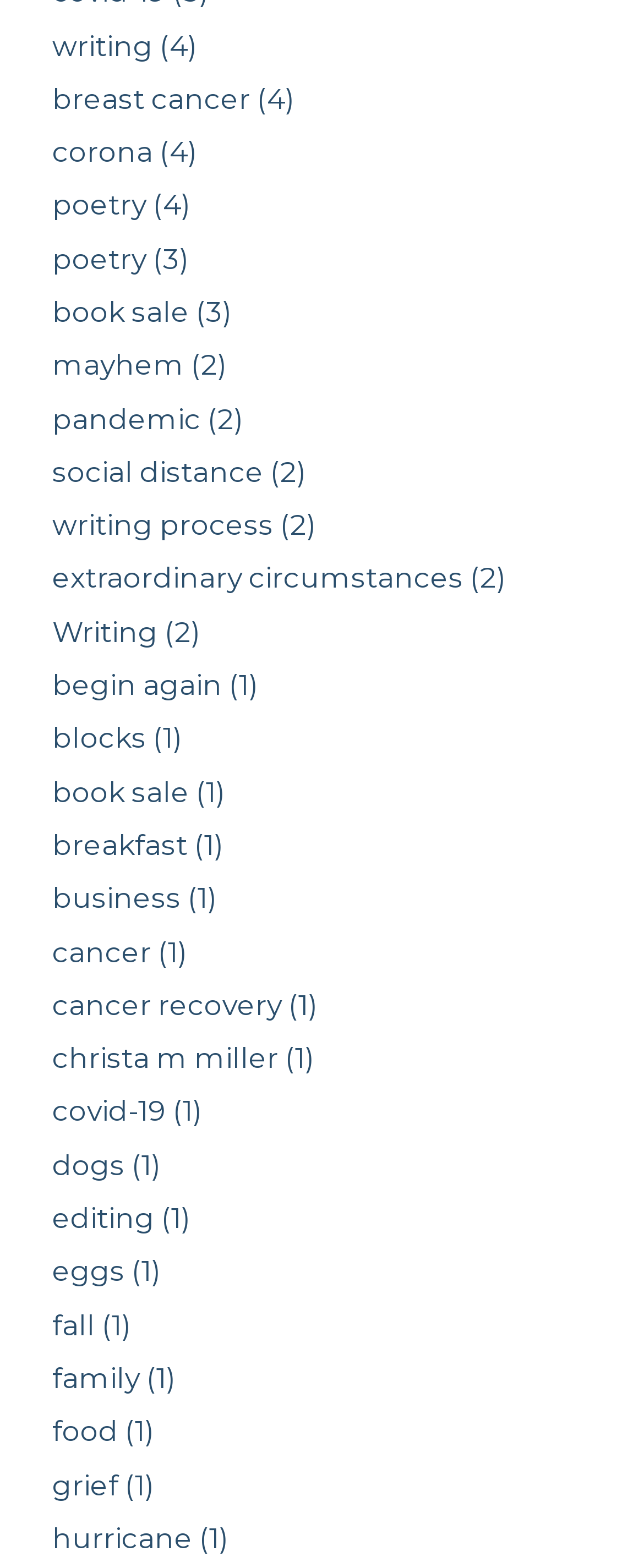Given the element description: "breakfast (1)", predict the bounding box coordinates of this UI element. The coordinates must be four float numbers between 0 and 1, given as [left, top, right, bottom].

[0.081, 0.532, 0.996, 0.548]